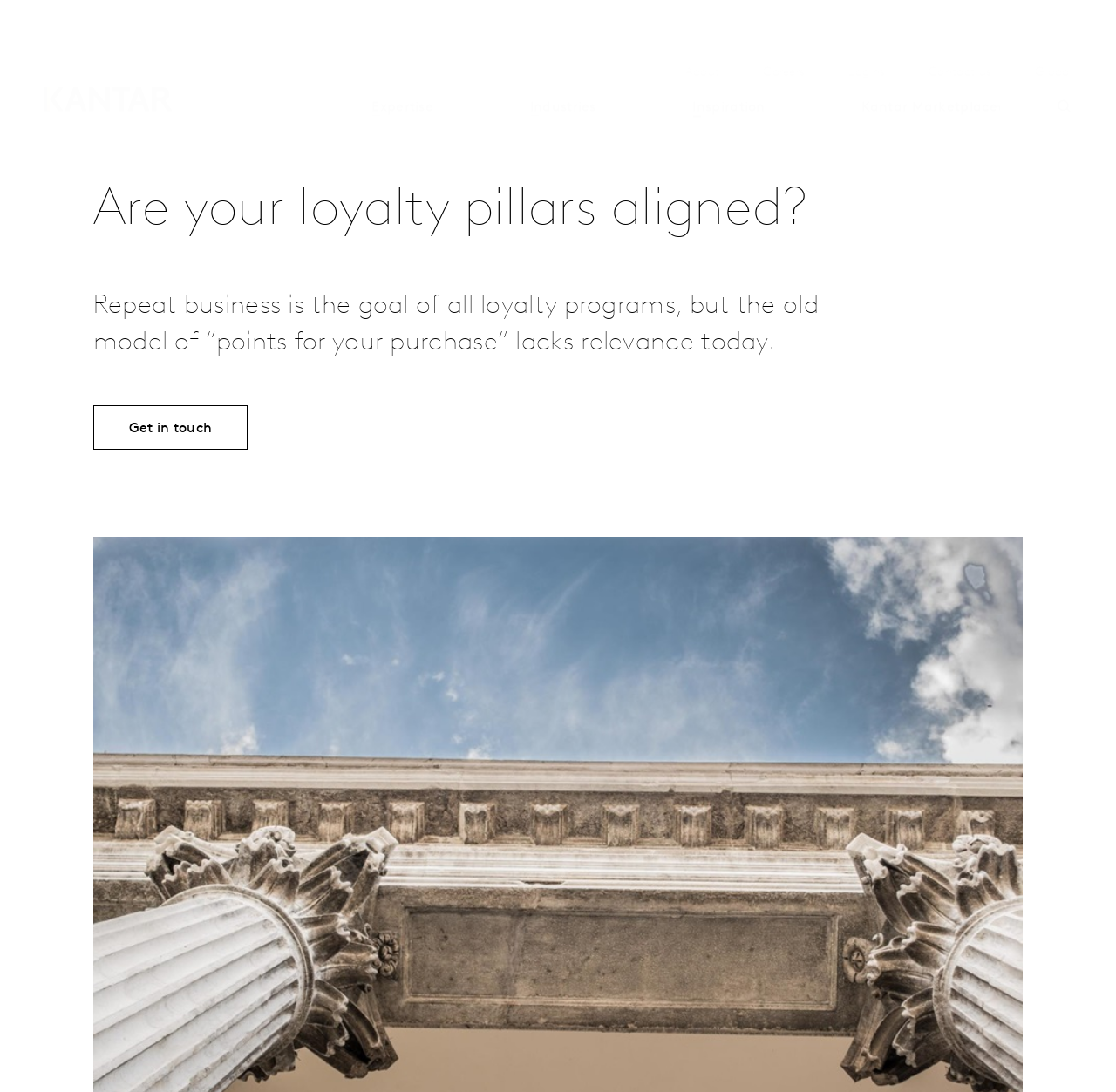How many links are in the top section?
Use the screenshot to answer the question with a single word or phrase.

5